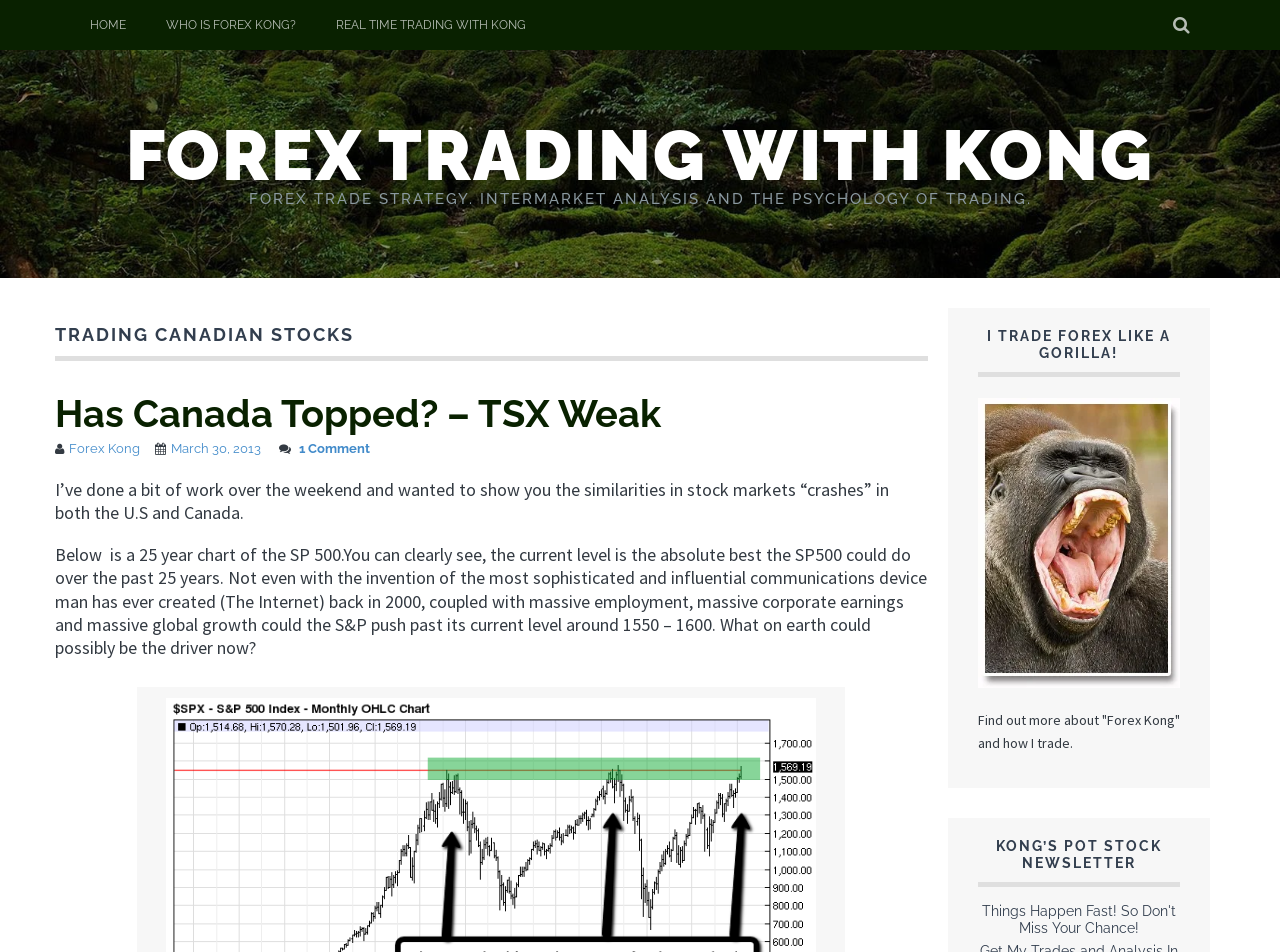What is the title of the first article?
Please answer the question with a single word or phrase, referencing the image.

Has Canada Topped?